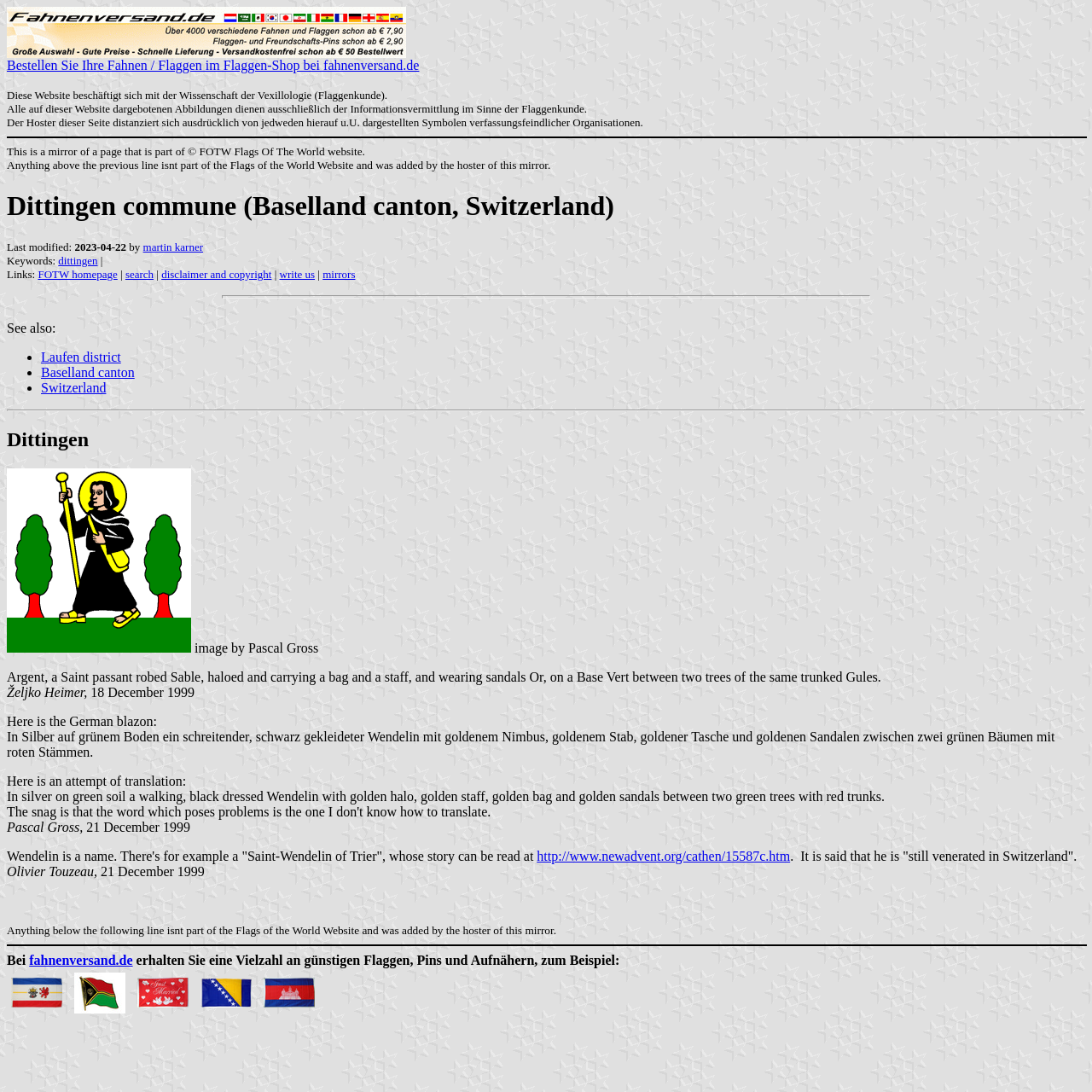Given the element description: "fahnenversand.de", predict the bounding box coordinates of the UI element it refers to, using four float numbers between 0 and 1, i.e., [left, top, right, bottom].

[0.027, 0.872, 0.122, 0.886]